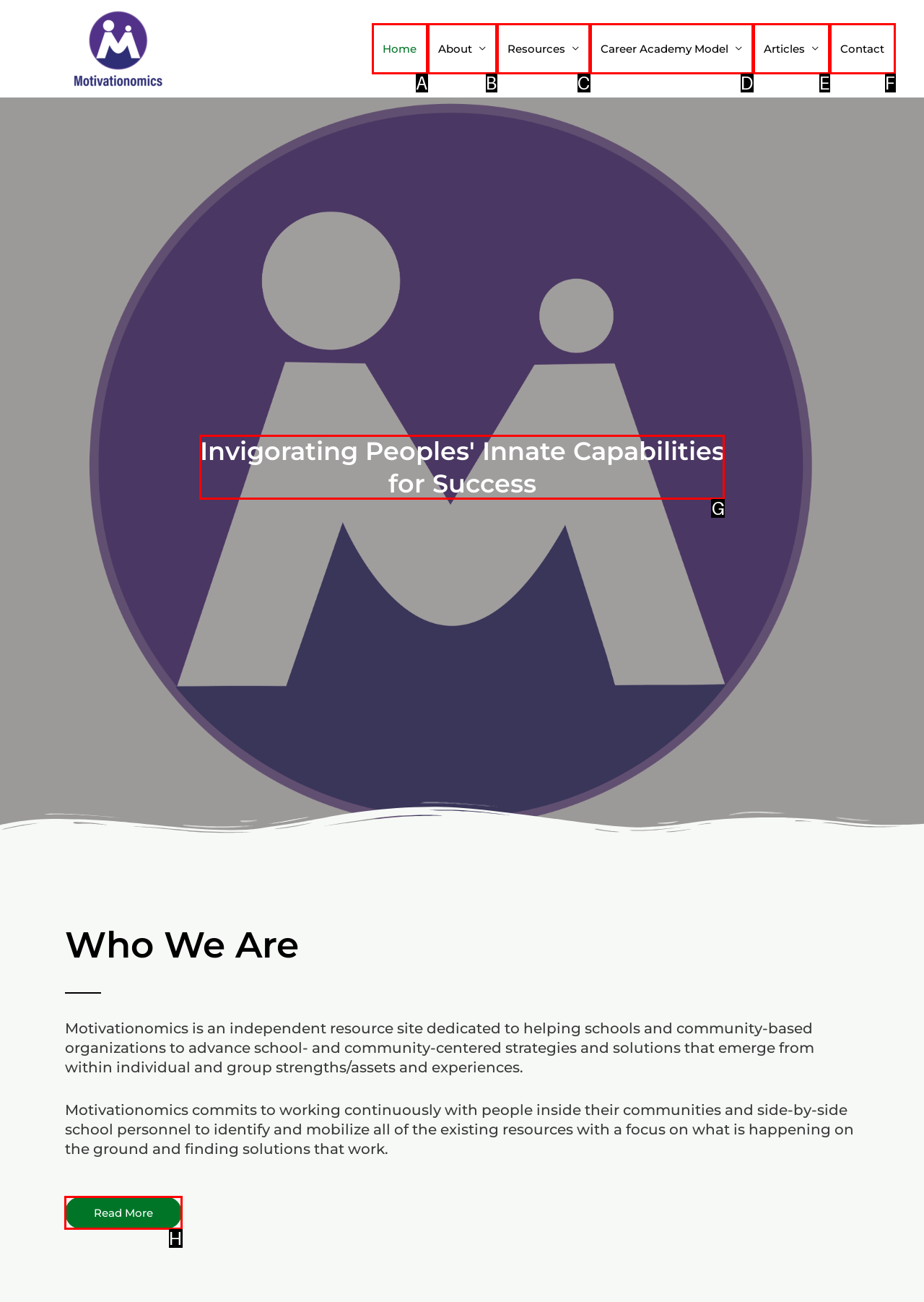Determine which letter corresponds to the UI element to click for this task: Read more about Motivationomics
Respond with the letter from the available options.

H